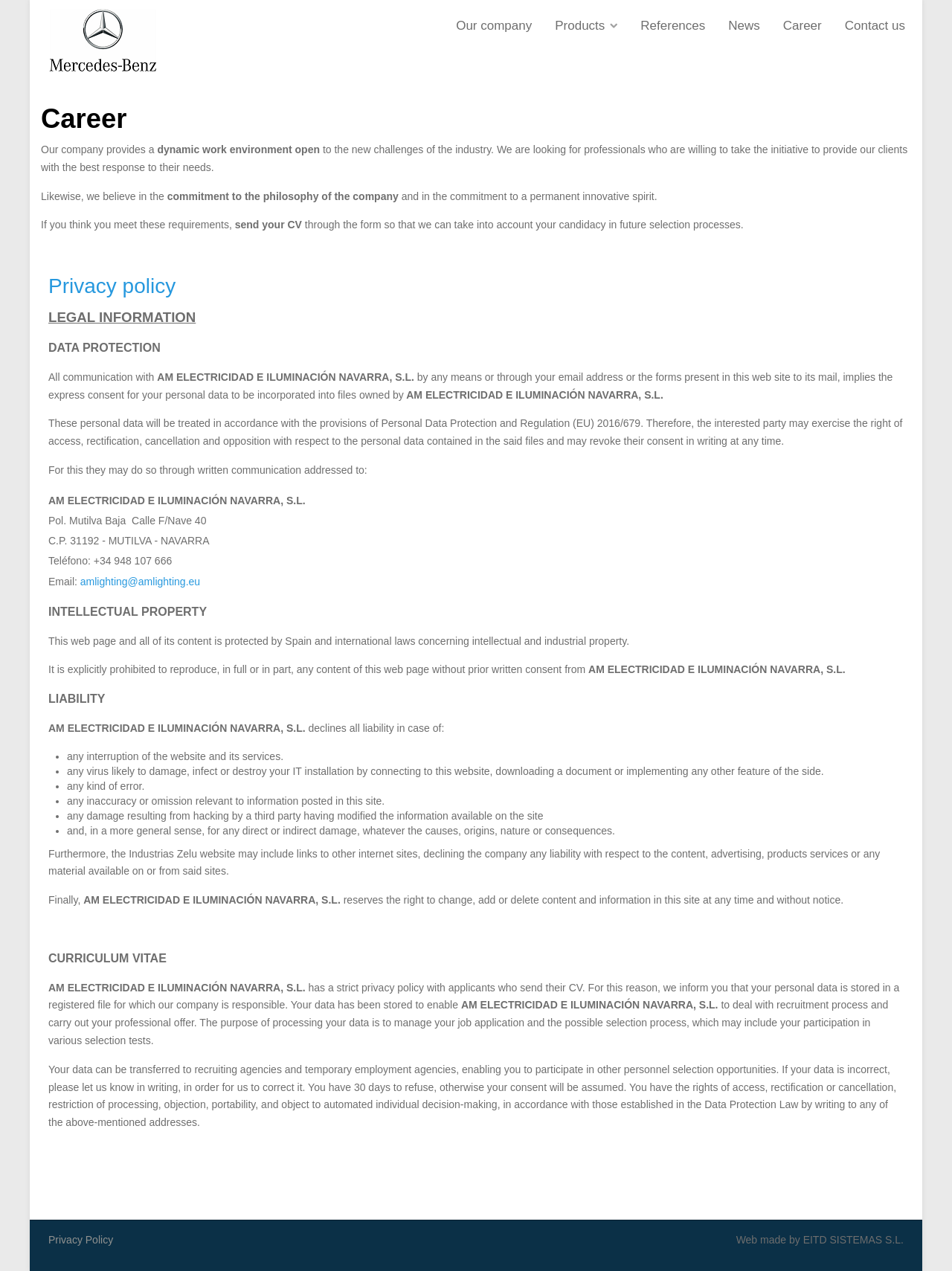Specify the bounding box coordinates of the area to click in order to execute this command: 'Click on 'Career''. The coordinates should consist of four float numbers ranging from 0 to 1, and should be formatted as [left, top, right, bottom].

[0.816, 0.0, 0.869, 0.041]